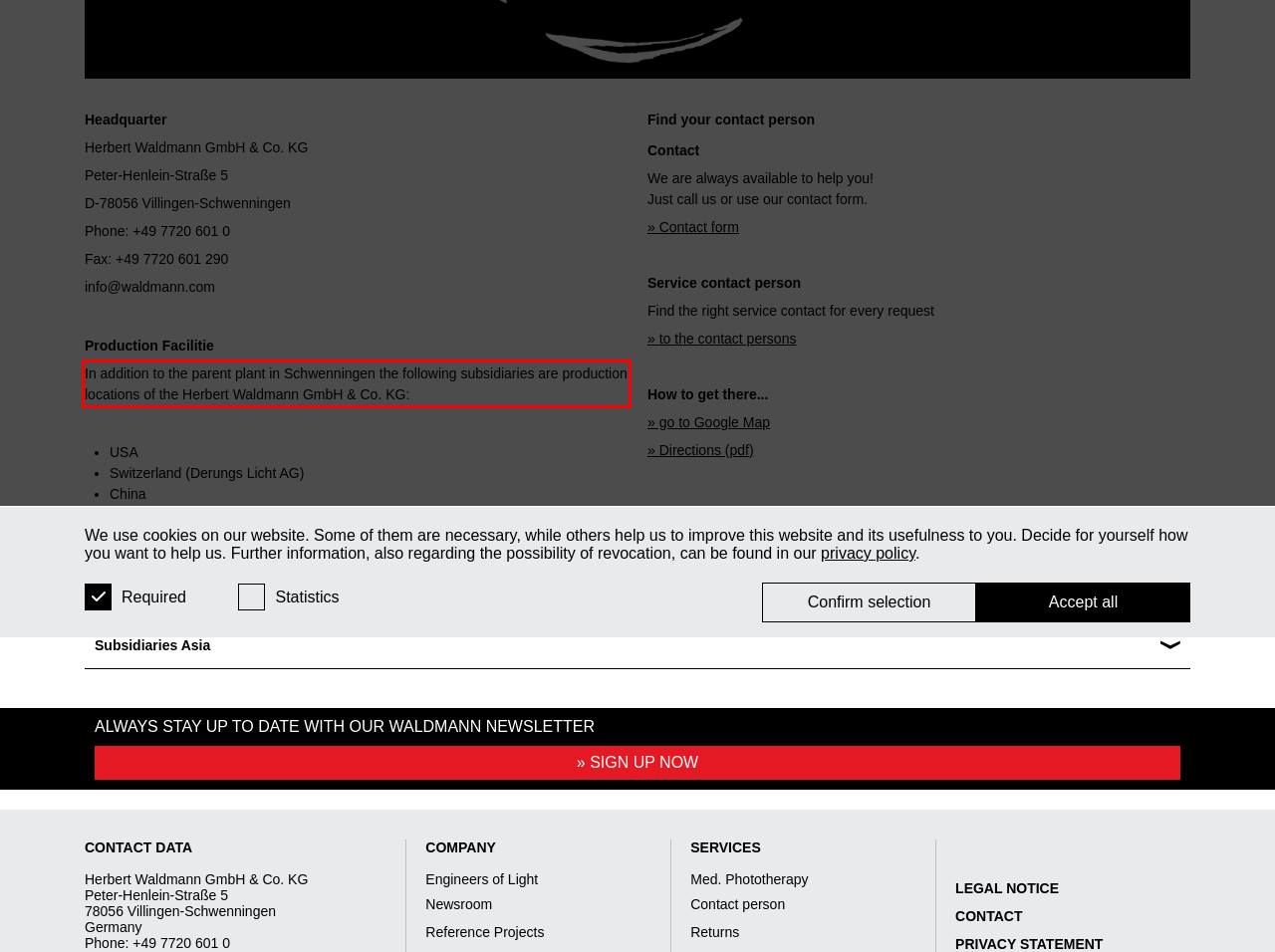Identify the red bounding box in the webpage screenshot and perform OCR to generate the text content enclosed.

In addition to the parent plant in Schwenningen the following subsidiaries are production locations of the Herbert Waldmann GmbH & Co. KG: